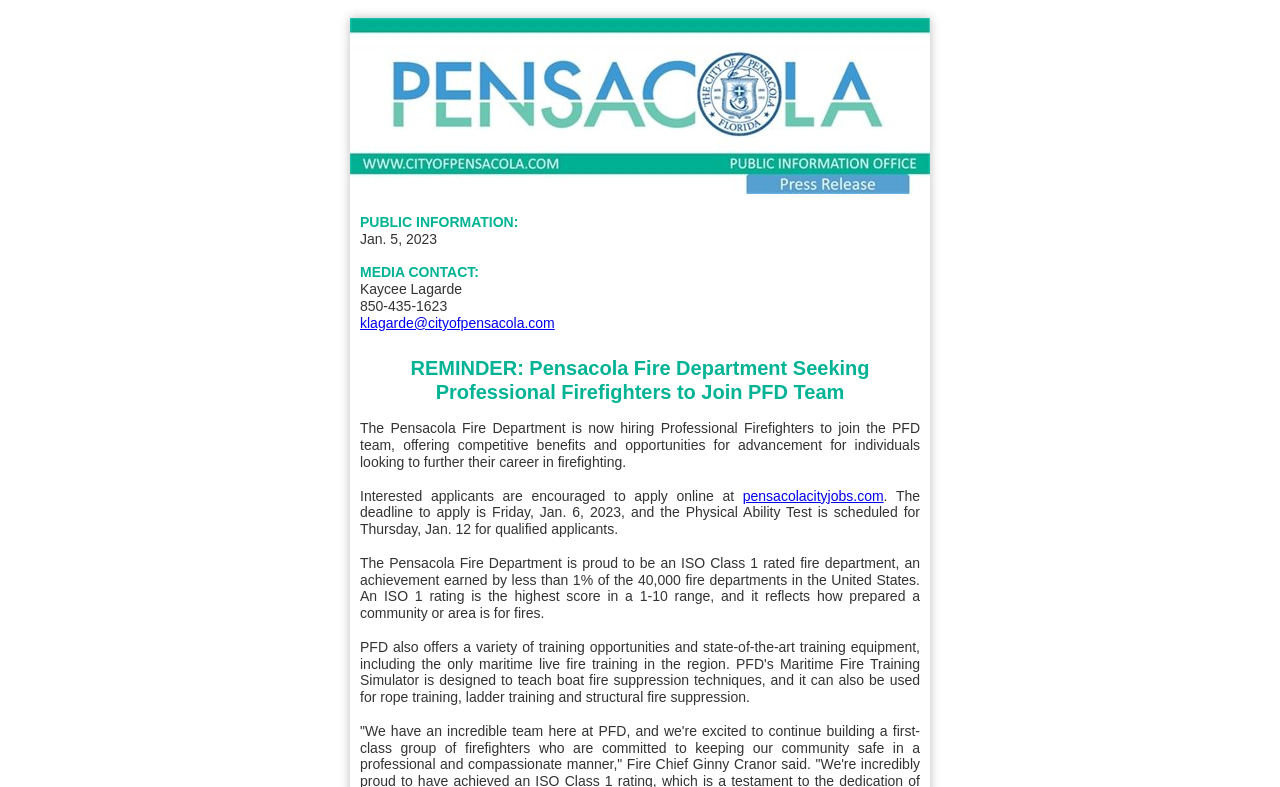Elaborate on the different components and information displayed on the webpage.

The webpage appears to be a press release from the Pensacola Fire Department, announcing that they are seeking professional firefighters to join their team. At the top of the page, there is a header section with a logo and a title "PUBLIC INFORMATION:" followed by the media contact information, including the name, phone number, and email address of the contact person, Kaycee Lagarde.

Below the header section, there is a main content area that spans most of the page. The title of the press release, "REMINDER: Pensacola Fire Department Seeking Professional Firefighters to Join PFD Team", is prominently displayed in a larger font size. The content of the press release is divided into several paragraphs, describing the job opportunity, the benefits, and the requirements.

There are a total of 7 paragraphs of text, with the first paragraph introducing the job opportunity and the benefits of working with the Pensacola Fire Department. The second paragraph provides more details about the application process, including the deadline and the Physical Ability Test. The remaining paragraphs highlight the achievements of the Pensacola Fire Department, including its ISO Class 1 rating, and describe the Maritime Fire Training Simulator.

There is one image on the page, located at the top, which appears to be a logo or a header image for the press release. The image is positioned above the title of the press release.